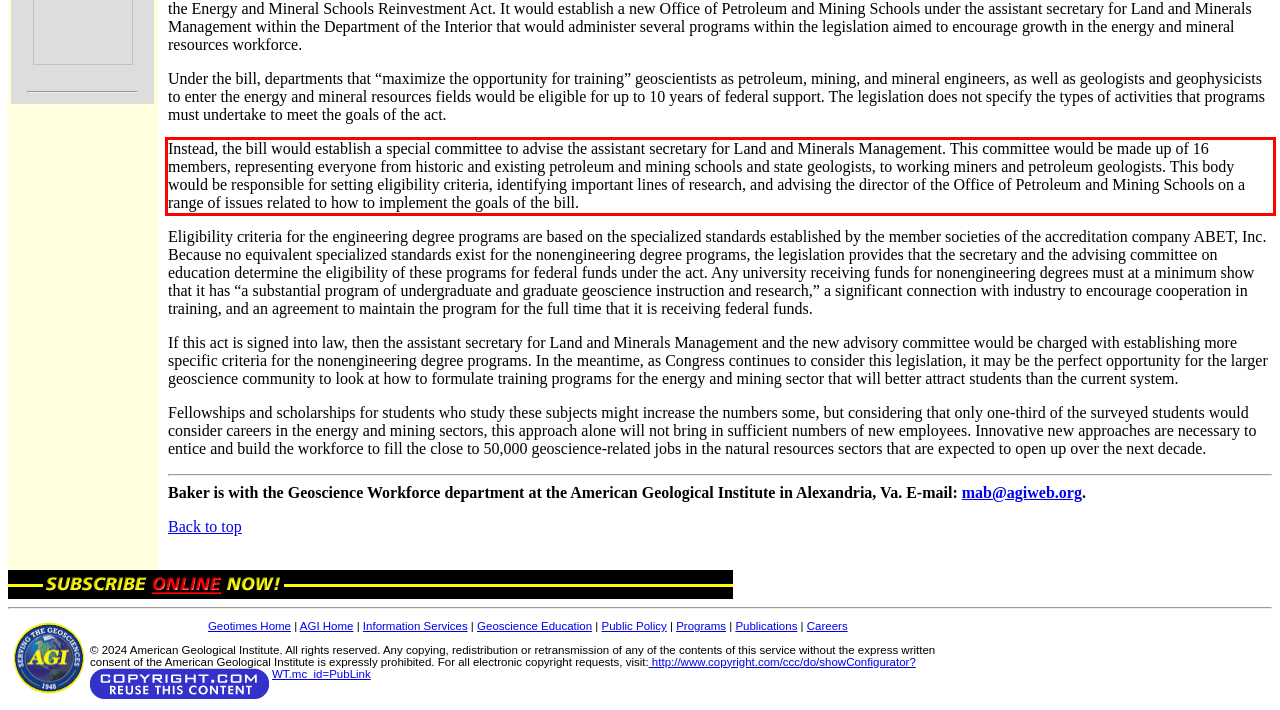Please identify the text within the red rectangular bounding box in the provided webpage screenshot.

Instead, the bill would establish a special committee to advise the assistant secretary for Land and Minerals Management. This committee would be made up of 16 members, representing everyone from historic and existing petroleum and mining schools and state geologists, to working miners and petroleum geologists. This body would be responsible for setting eligibility criteria, identifying important lines of research, and advising the director of the Office of Petroleum and Mining Schools on a range of issues related to how to implement the goals of the bill.